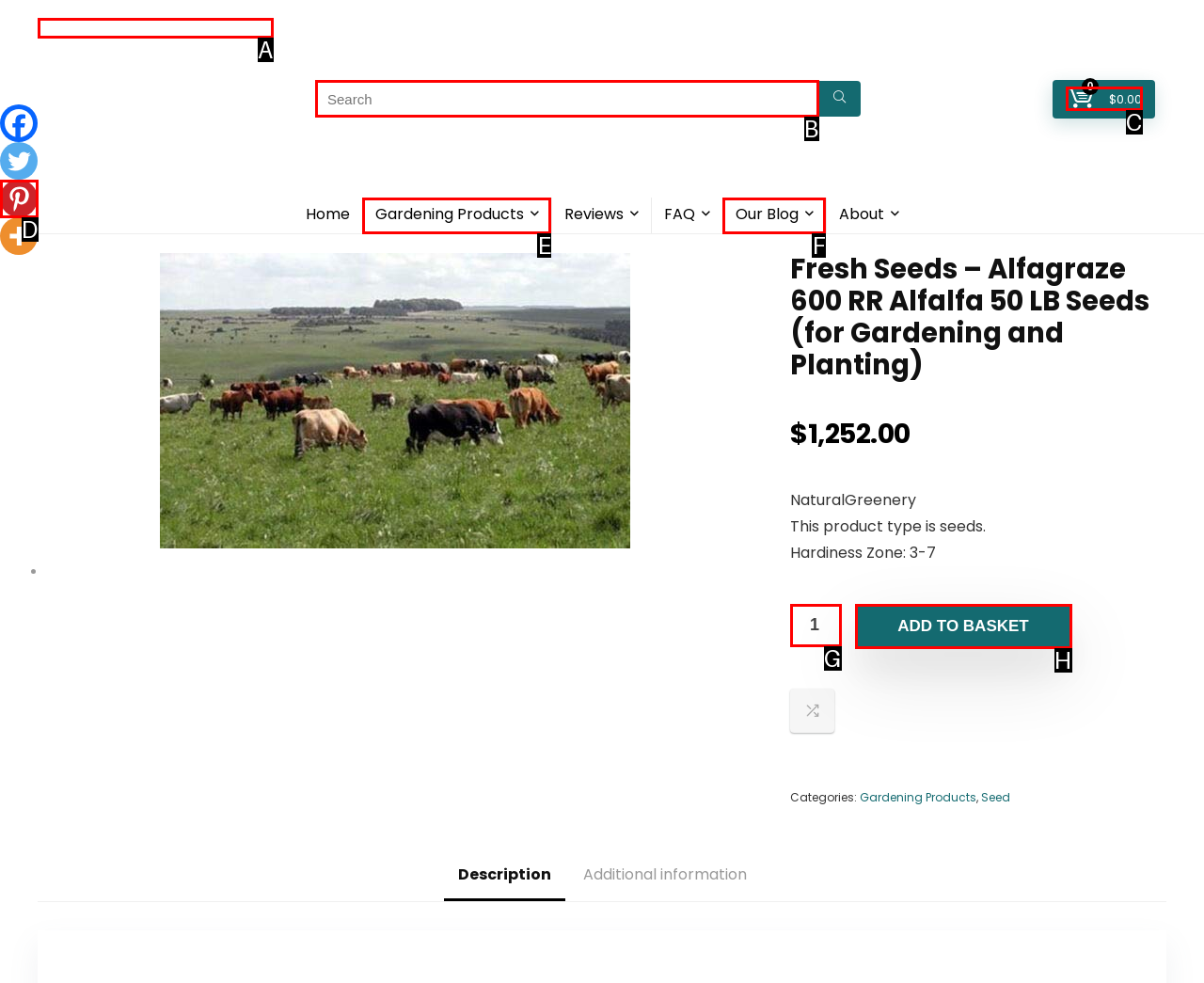Identify which HTML element should be clicked to fulfill this instruction: Search for products Reply with the correct option's letter.

B